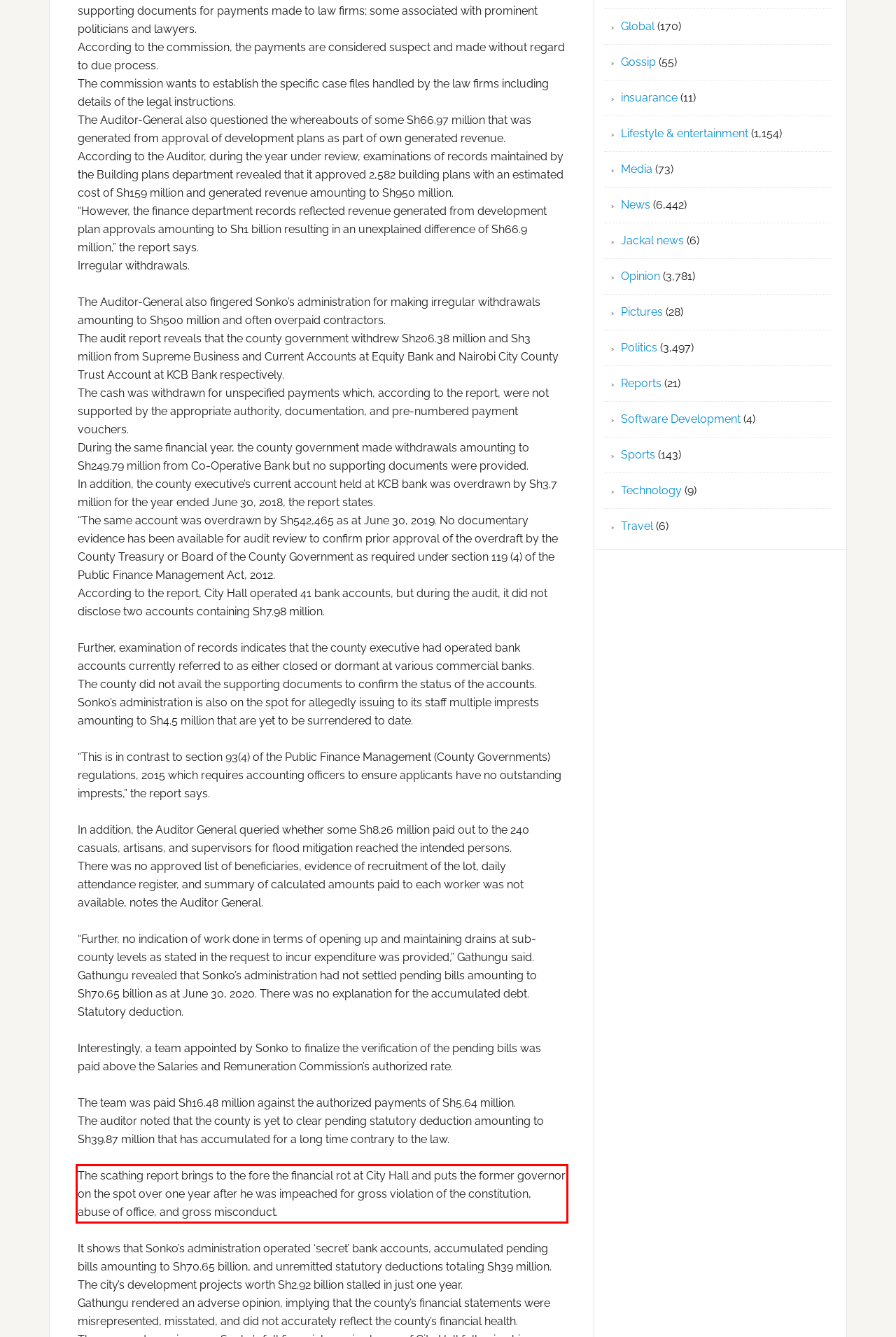Please use OCR to extract the text content from the red bounding box in the provided webpage screenshot.

The scathing report brings to the fore the financial rot at City Hall and puts the former governor on the spot over one year after he was impeached for gross violation of the constitution, abuse of office, and gross misconduct.